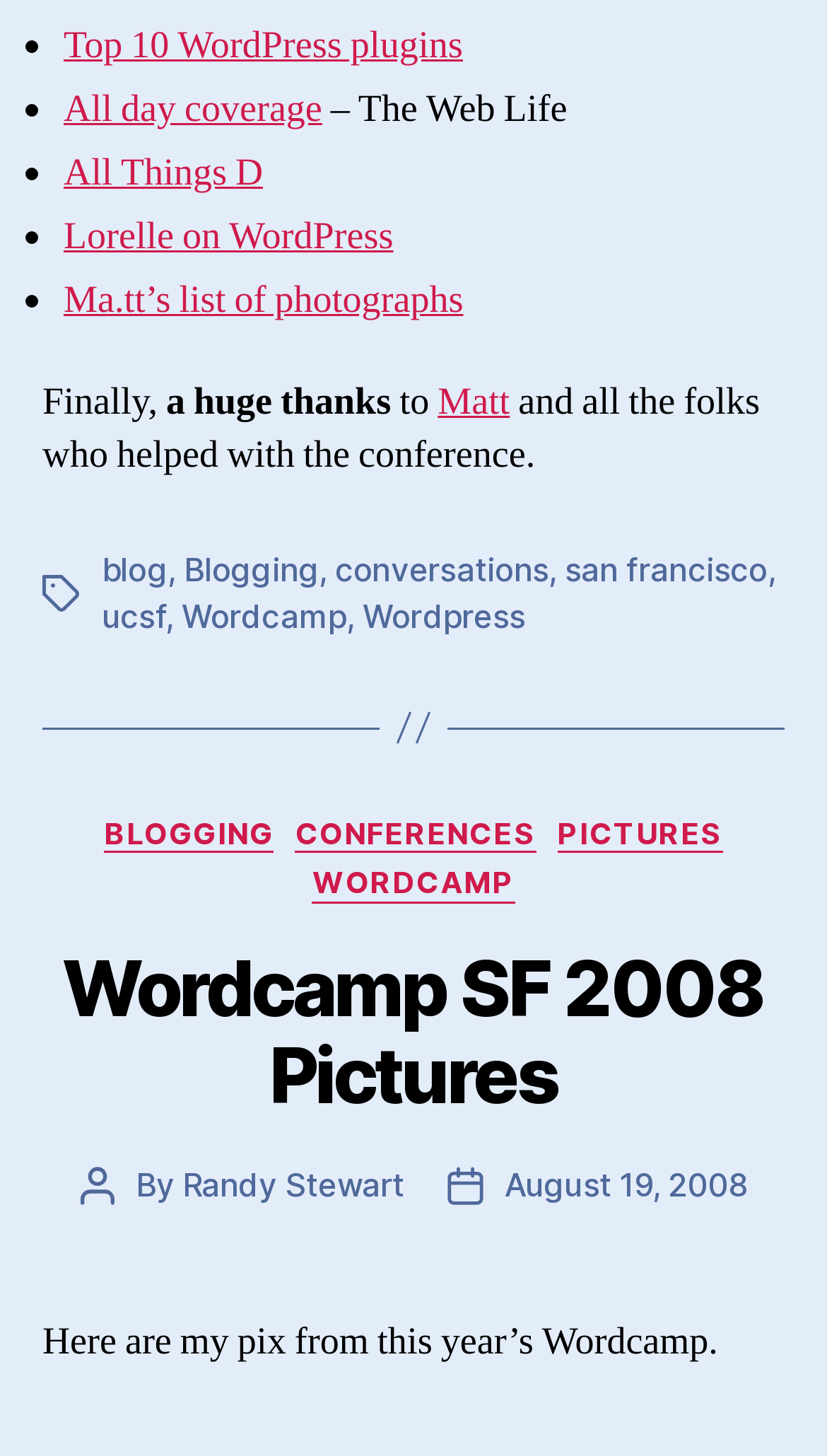What is the topic of the post?
Using the visual information, respond with a single word or phrase.

Wordcamp SF 2008 Pictures